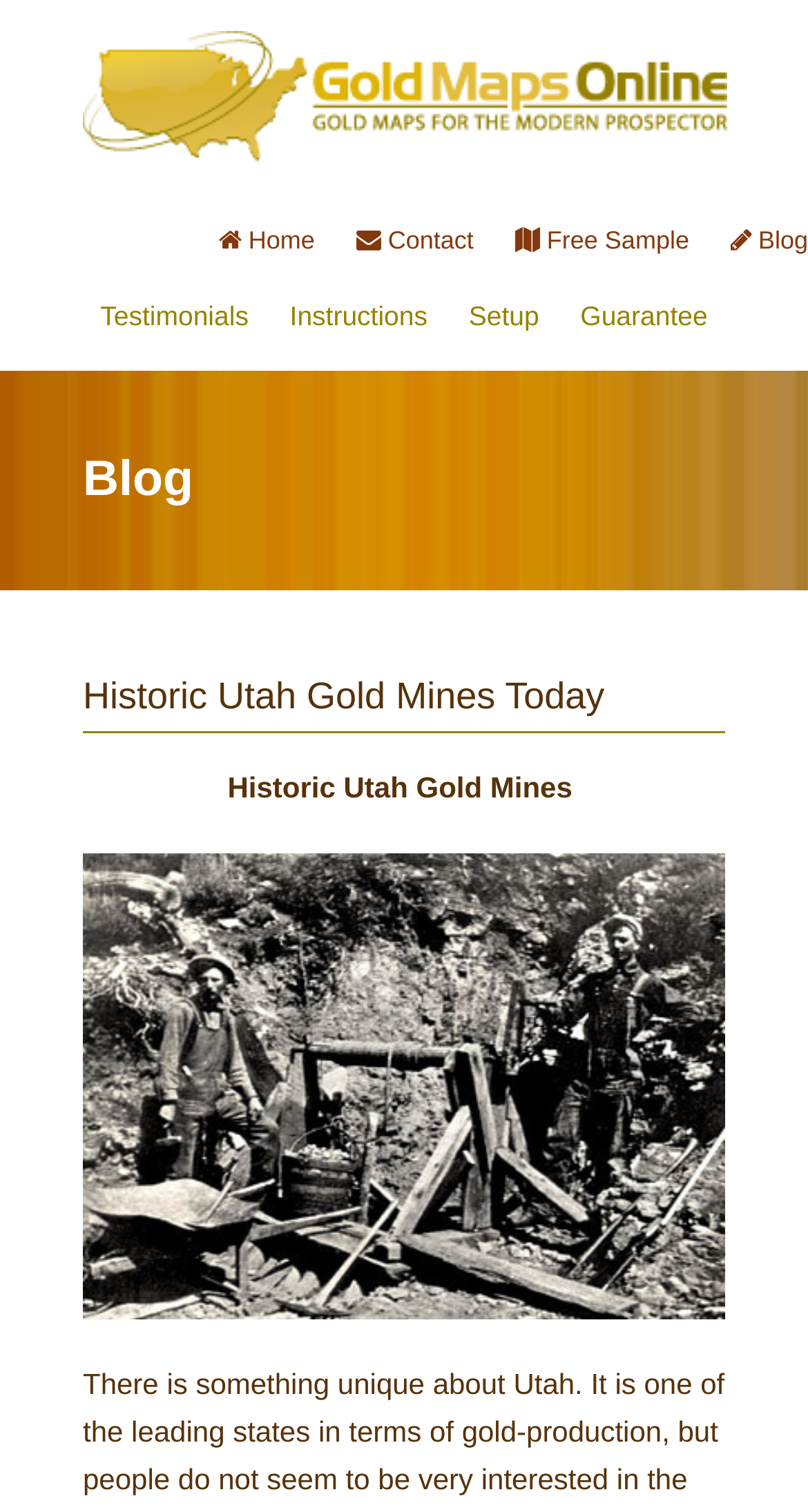Identify the bounding box coordinates of the element that should be clicked to fulfill this task: "get free sample". The coordinates should be provided as four float numbers between 0 and 1, i.e., [left, top, right, bottom].

[0.637, 0.149, 0.853, 0.168]